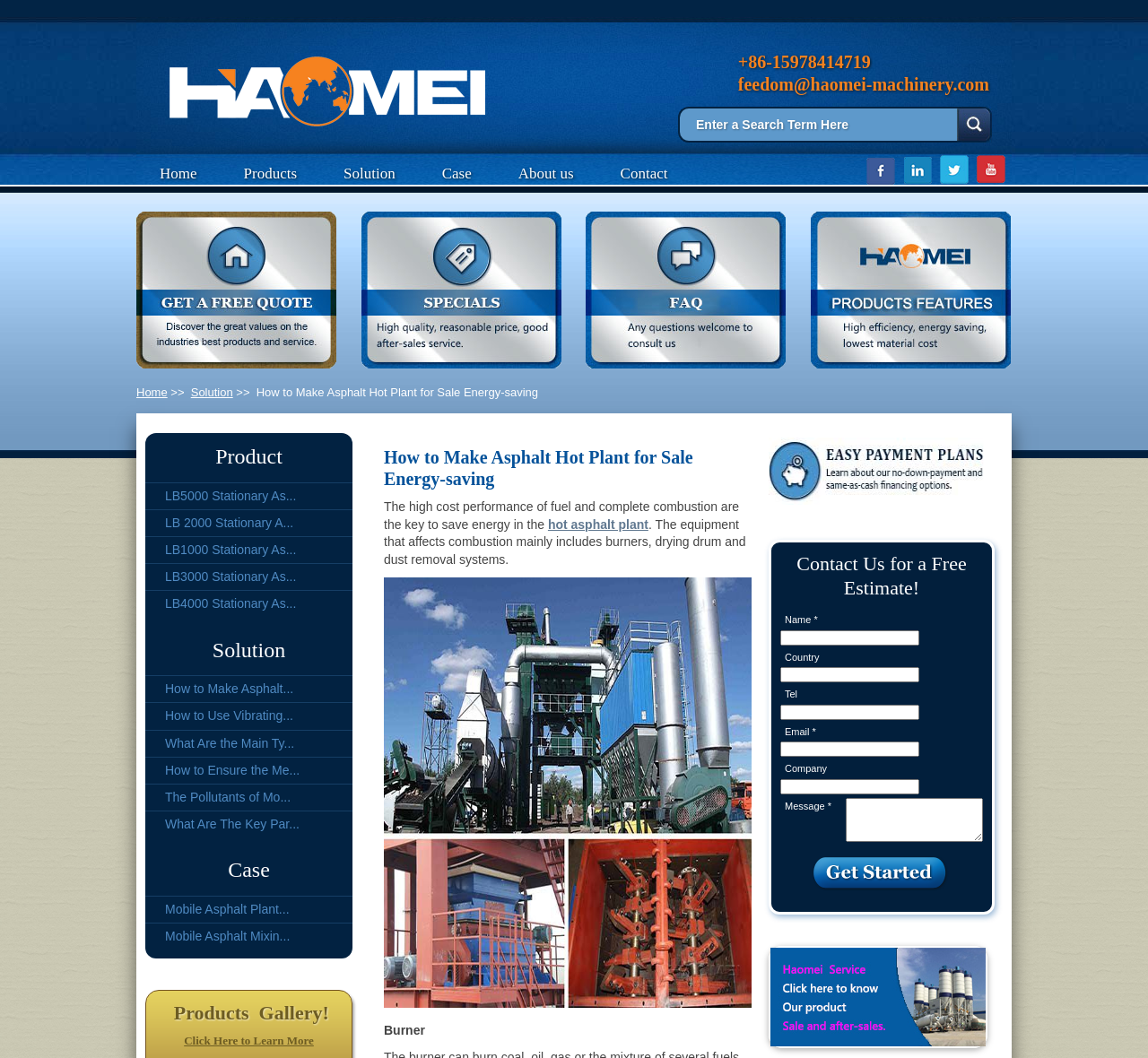Elaborate on the webpage's design and content in a detailed caption.

This webpage is about asphalt hot plants for sale, focusing on energy-saving solutions. At the top, there is a logo image of a concrete batching plant machinery manufacturer. Below the logo, there are contact information, including a phone number and an email address.

On the left side, there is a navigation menu with links to different sections, such as Home, Products, Solution, Case, and About us. Below the navigation menu, there are several links to specific products, including LB5000 Stationary Asphalt Plant and LB1000 Stationary Asphalt Plant.

The main content of the webpage is divided into two sections. The first section has a heading "How to Make Asphalt Hot Plant for Sale Energy-saving" and discusses the importance of fuel cost performance and complete combustion in saving energy. The text explains that the equipment affecting combustion includes burners, drying drum, and dust removal systems. There is an image of hot mix asphalt plant manufacturers below the text.

The second section is a contact form with fields for name, country, tel, email, company, and message. There is a "Submit" button at the bottom of the form. On the right side of the contact form, there is a heading "Contact Us for a Free Estimate!" and an image of Haomei Service.

At the bottom of the webpage, there is a search form with a search box and a "Search" button. There are also several links to other pages, including a link to a products gallery.